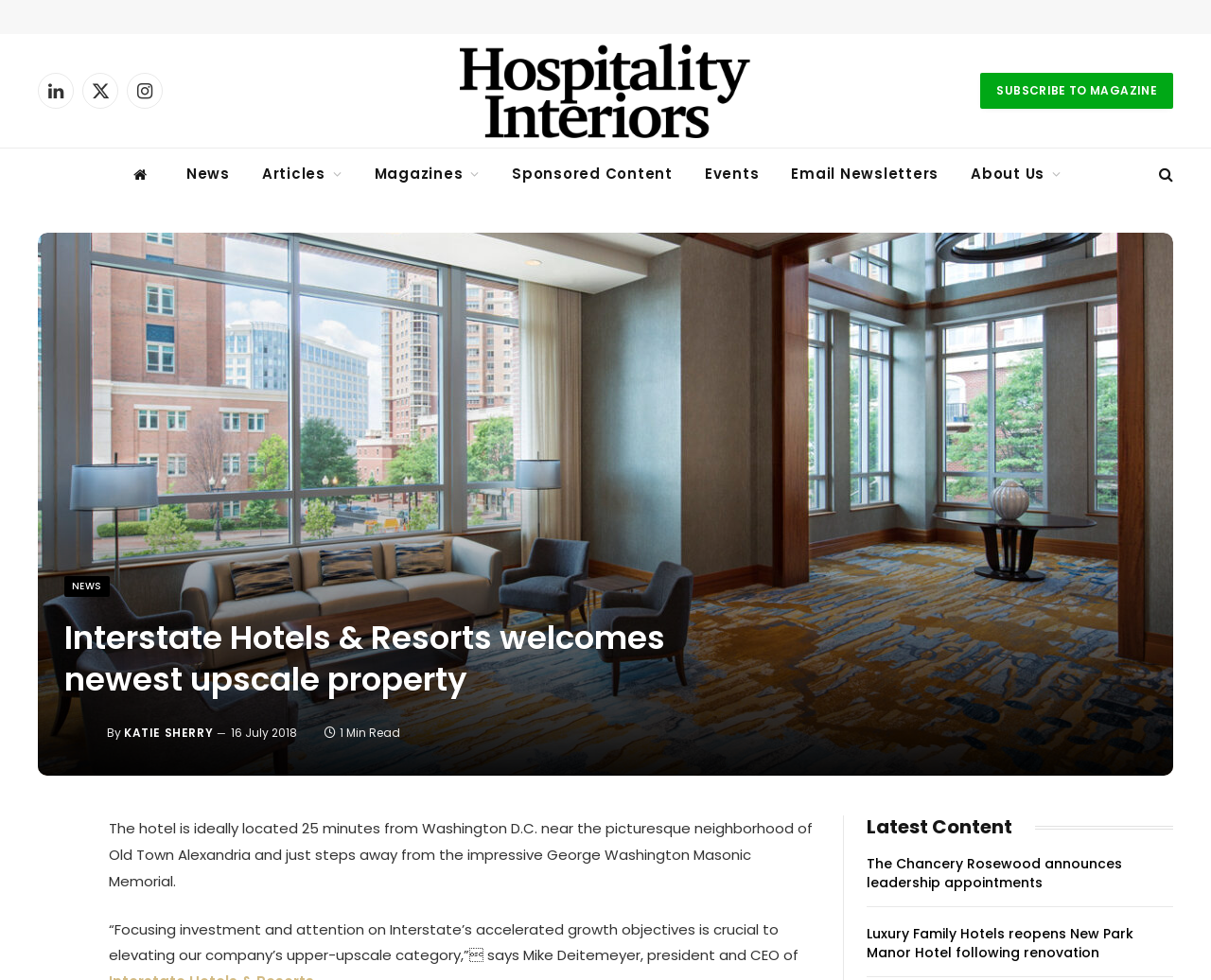Predict the bounding box coordinates of the area that should be clicked to accomplish the following instruction: "Subscribe to magazine". The bounding box coordinates should consist of four float numbers between 0 and 1, i.e., [left, top, right, bottom].

[0.81, 0.074, 0.969, 0.111]